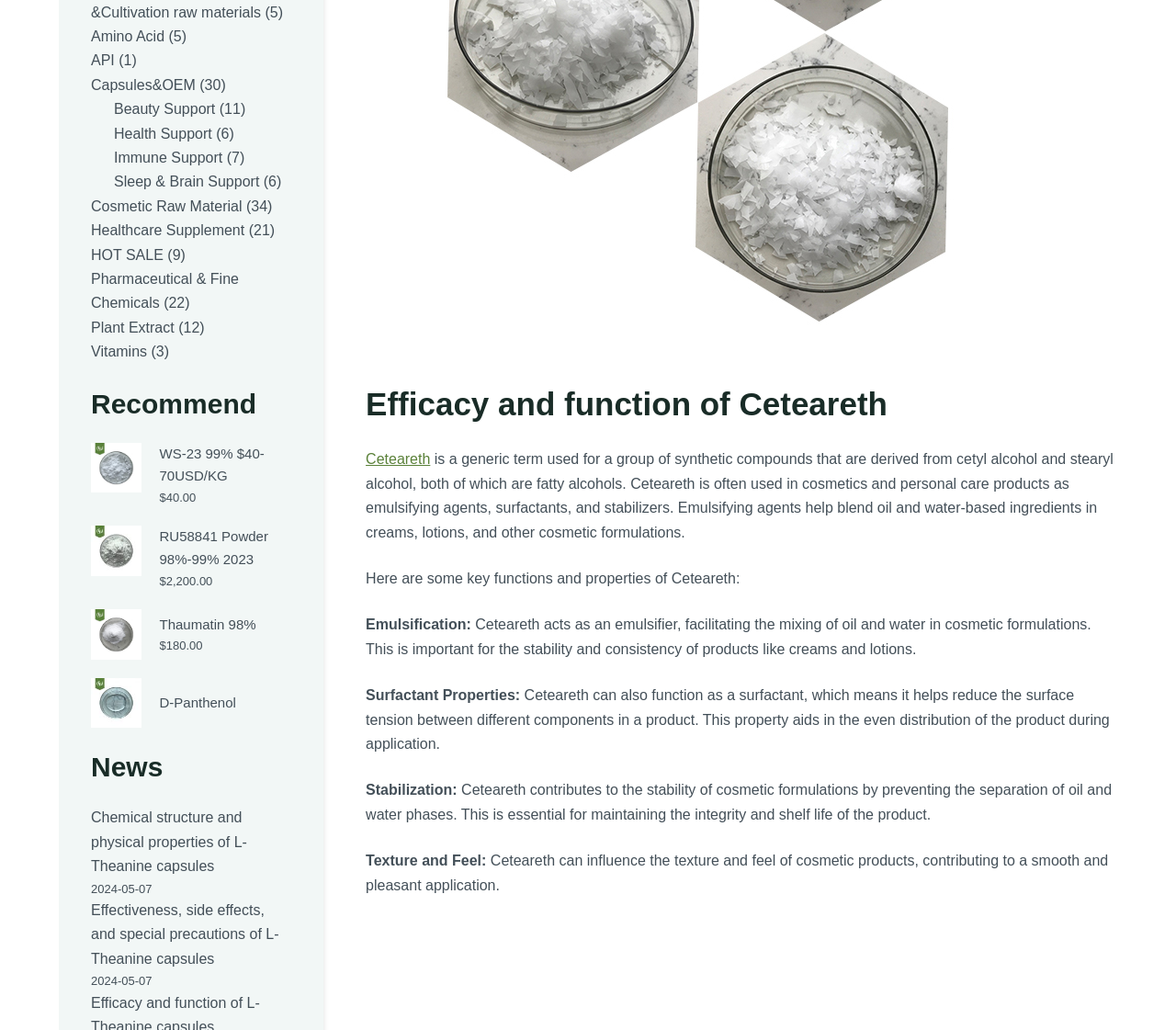Please determine the bounding box coordinates for the UI element described as: "Pharmaceutical & Fine Chemicals".

[0.077, 0.263, 0.203, 0.302]